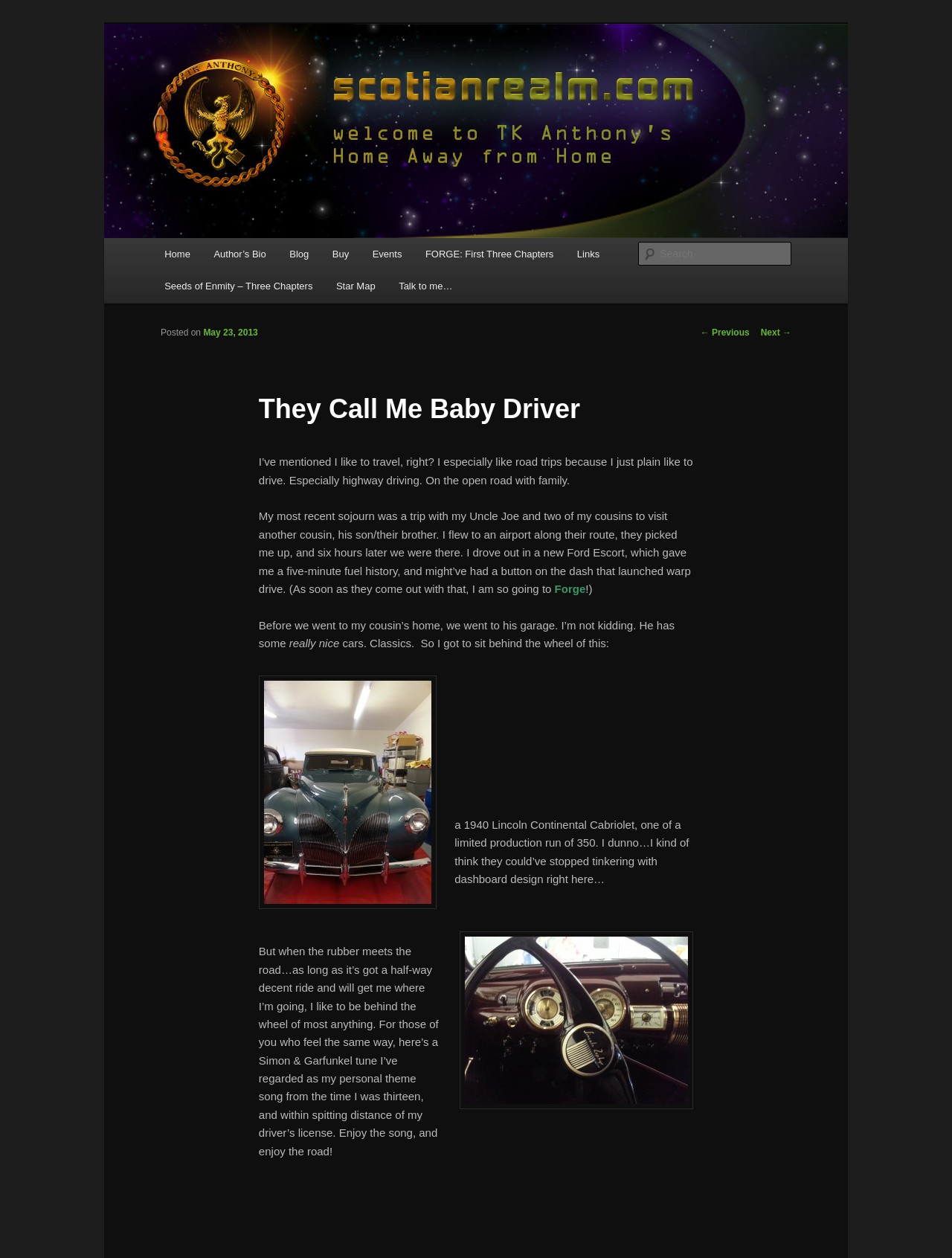Can you find the bounding box coordinates of the area I should click to execute the following instruction: "Search for something"?

[0.671, 0.192, 0.831, 0.211]